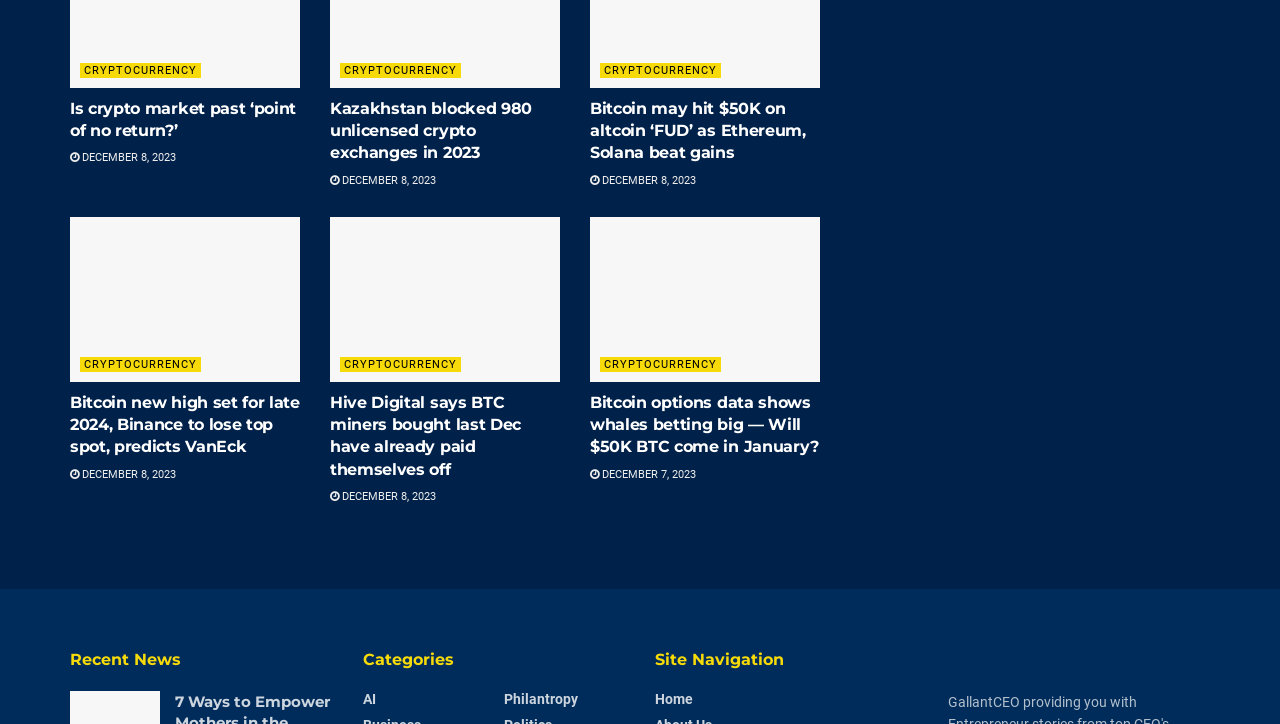What is the section title above the 'Recent News' heading?
Relying on the image, give a concise answer in one word or a brief phrase.

None